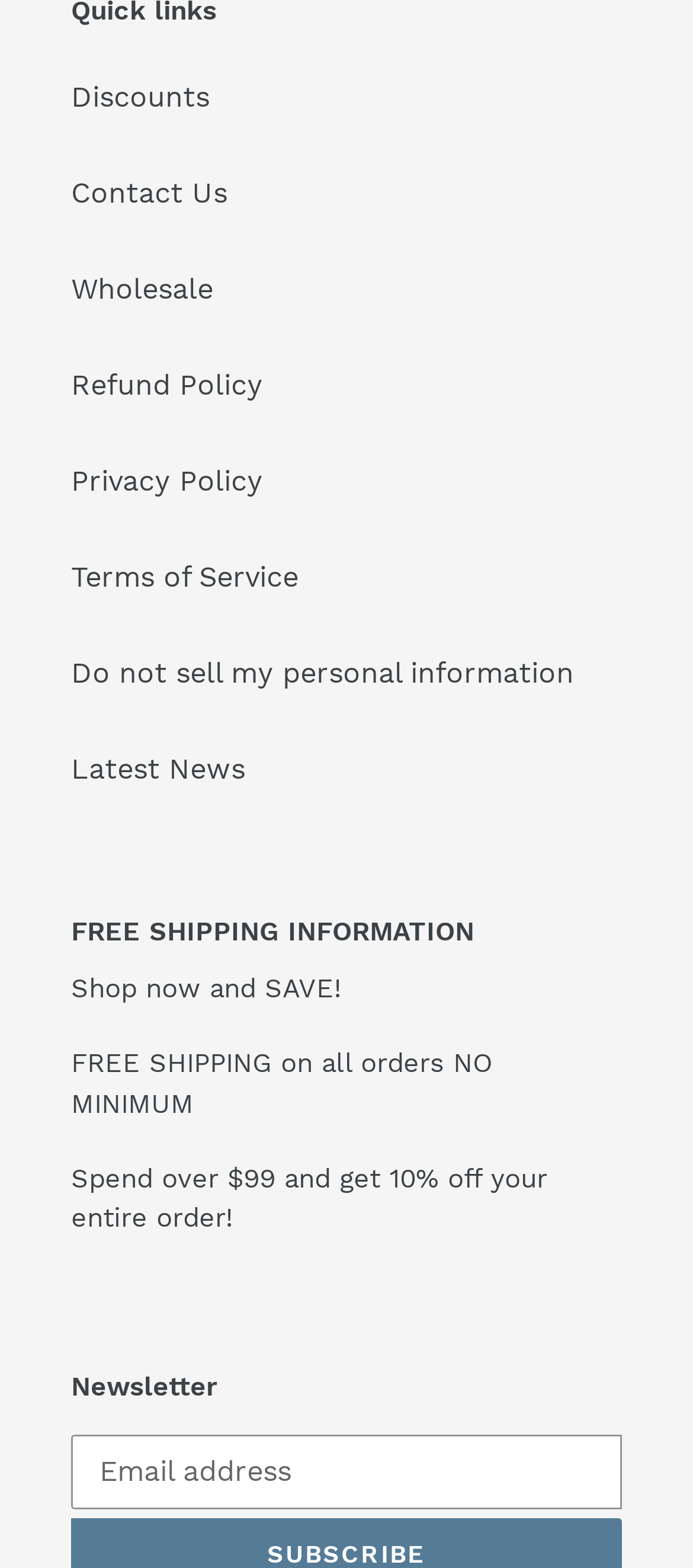Give a short answer using one word or phrase for the question:
How many links are there in the footer?

8